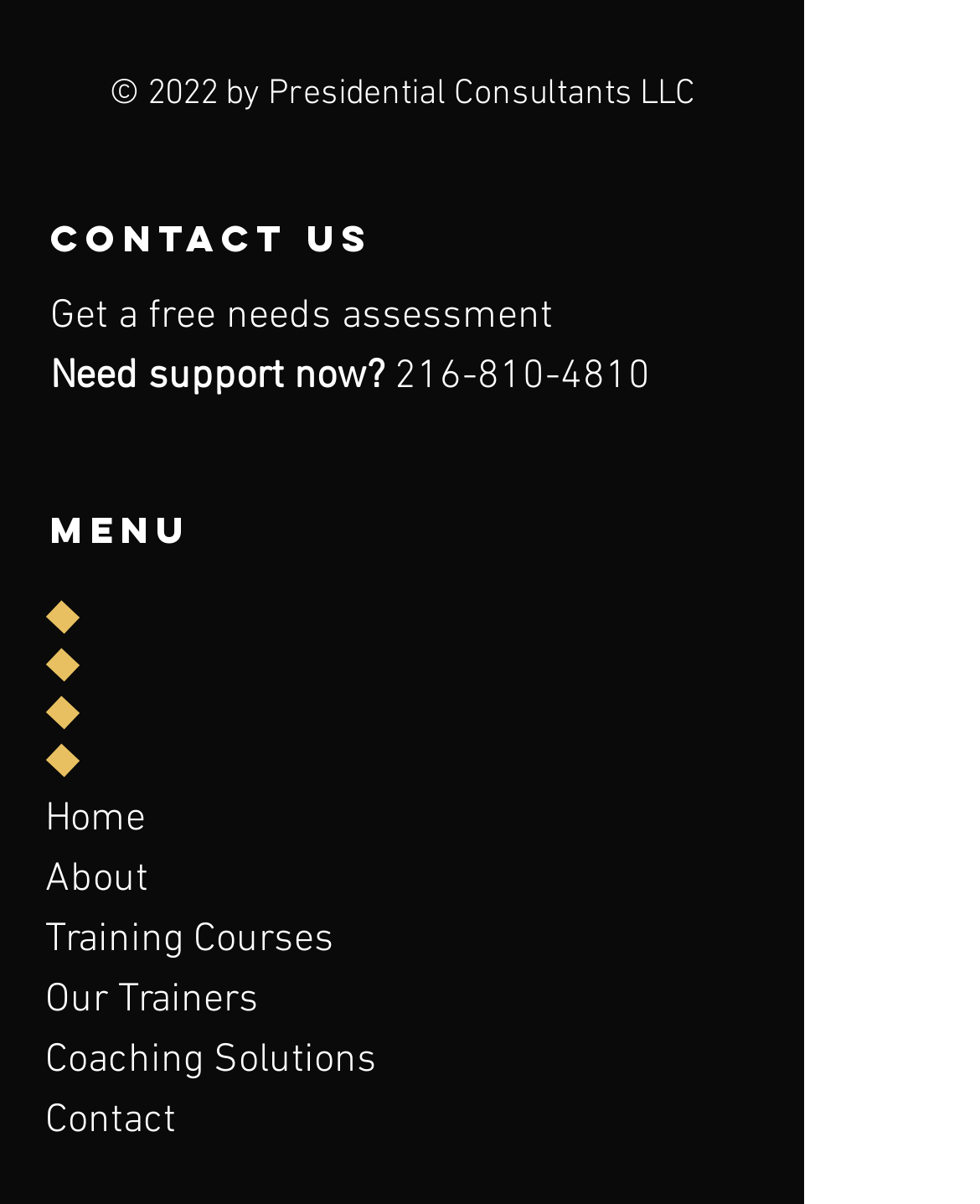Give the bounding box coordinates for this UI element: "Get a free needs assessment". The coordinates should be four float numbers between 0 and 1, arranged as [left, top, right, bottom].

[0.051, 0.242, 0.564, 0.284]